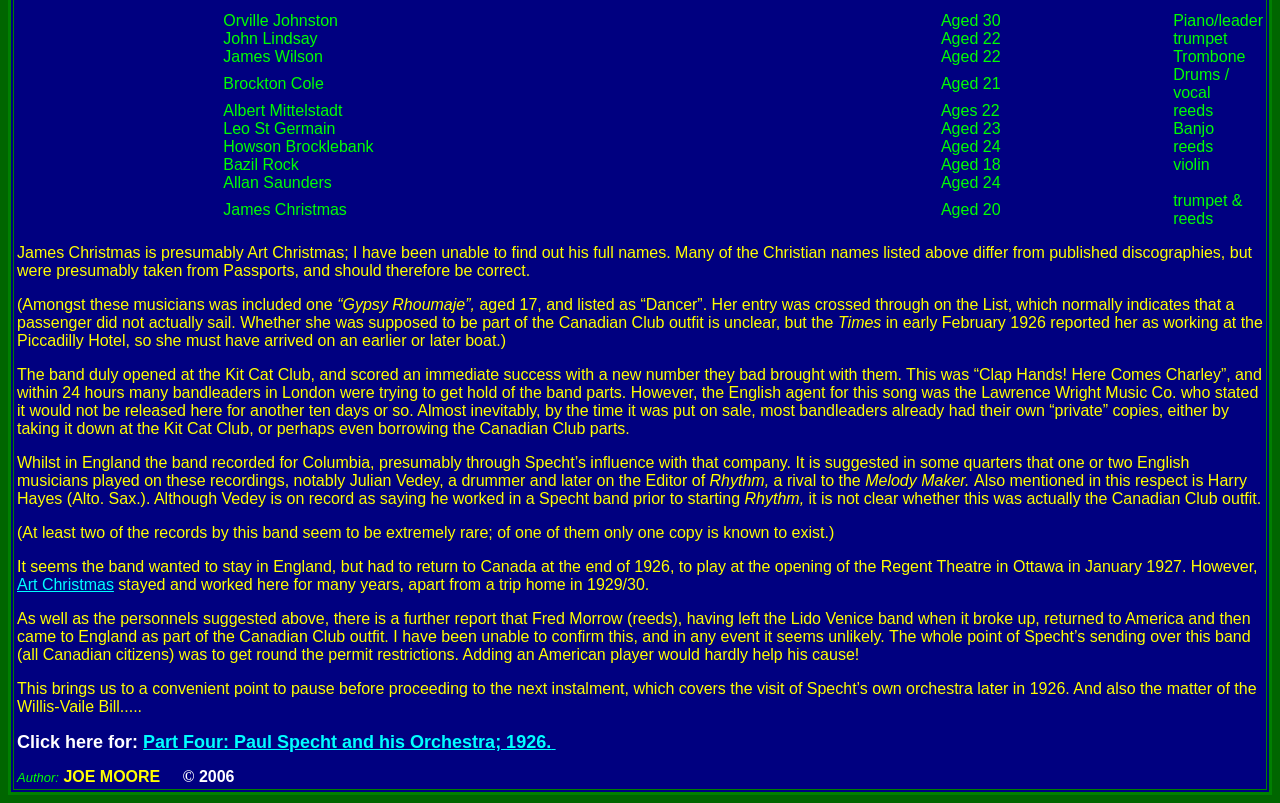Please respond to the question with a concise word or phrase:
Who is the author of the text?

JOE MOORE